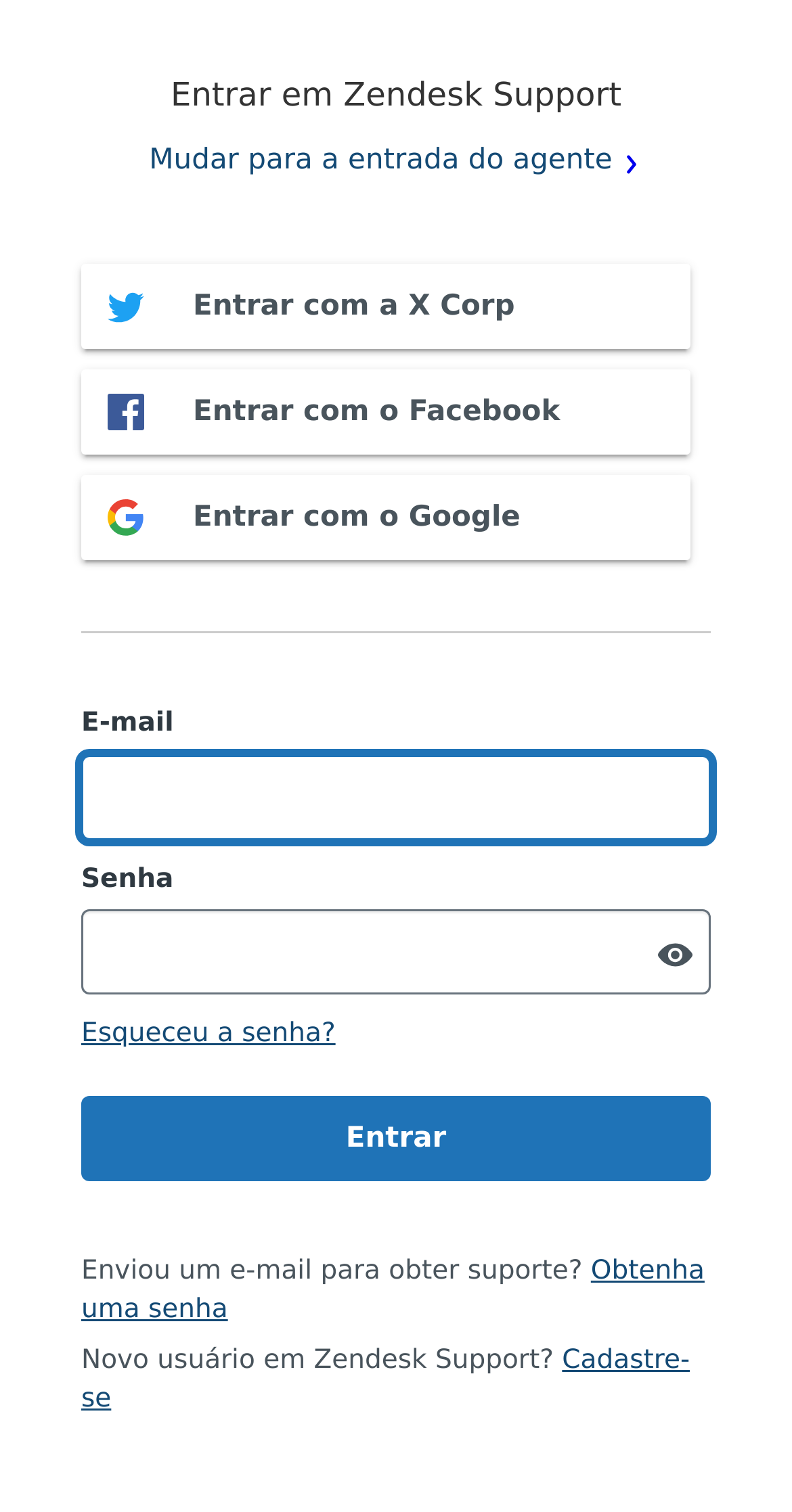Determine the bounding box coordinates of the region I should click to achieve the following instruction: "Forgot password?". Ensure the bounding box coordinates are four float numbers between 0 and 1, i.e., [left, top, right, bottom].

[0.103, 0.674, 0.424, 0.694]